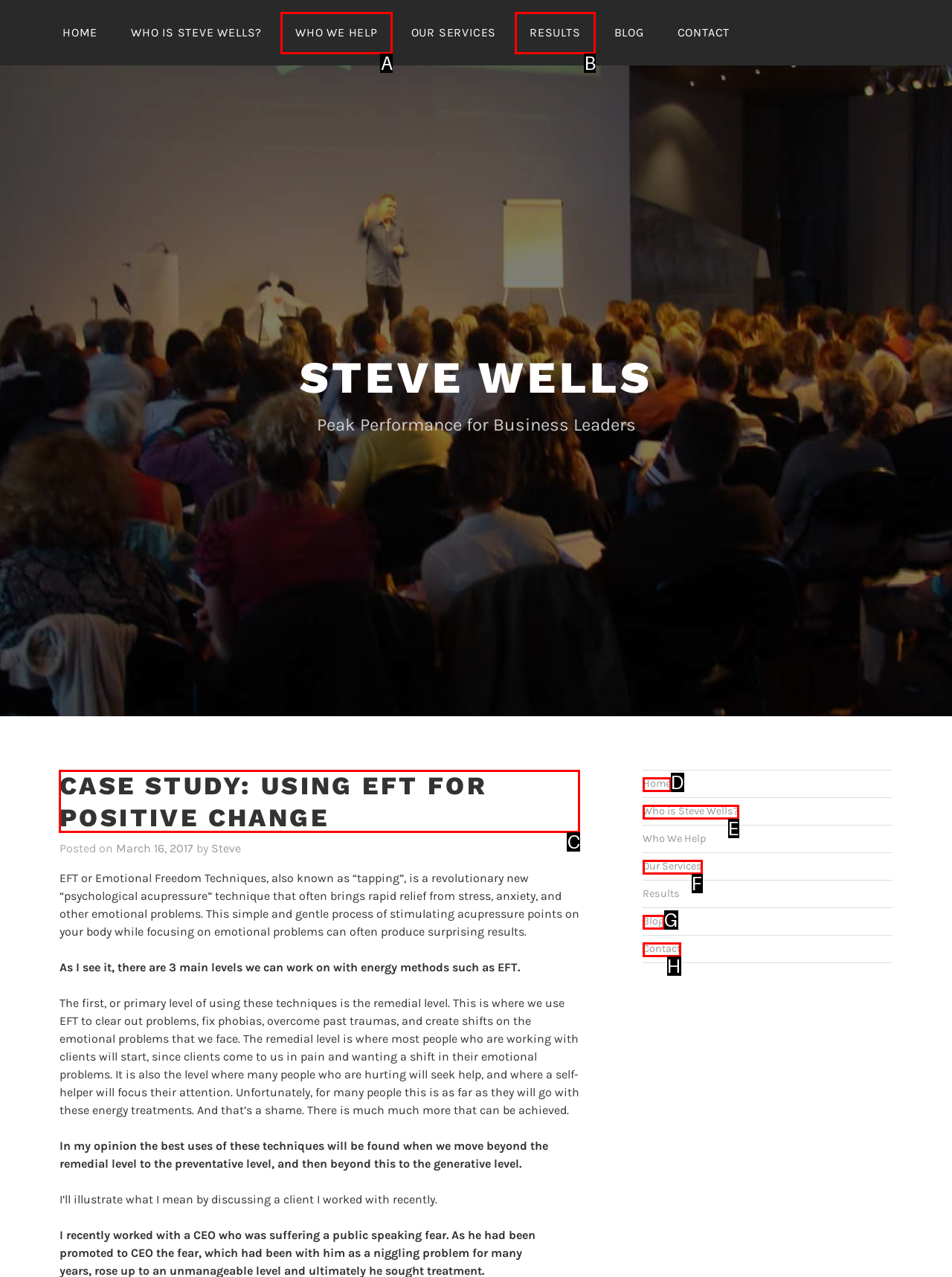Tell me the letter of the UI element to click in order to accomplish the following task: Read the blog post titled 'CASE STUDY: USING EFT FOR POSITIVE CHANGE'
Answer with the letter of the chosen option from the given choices directly.

C